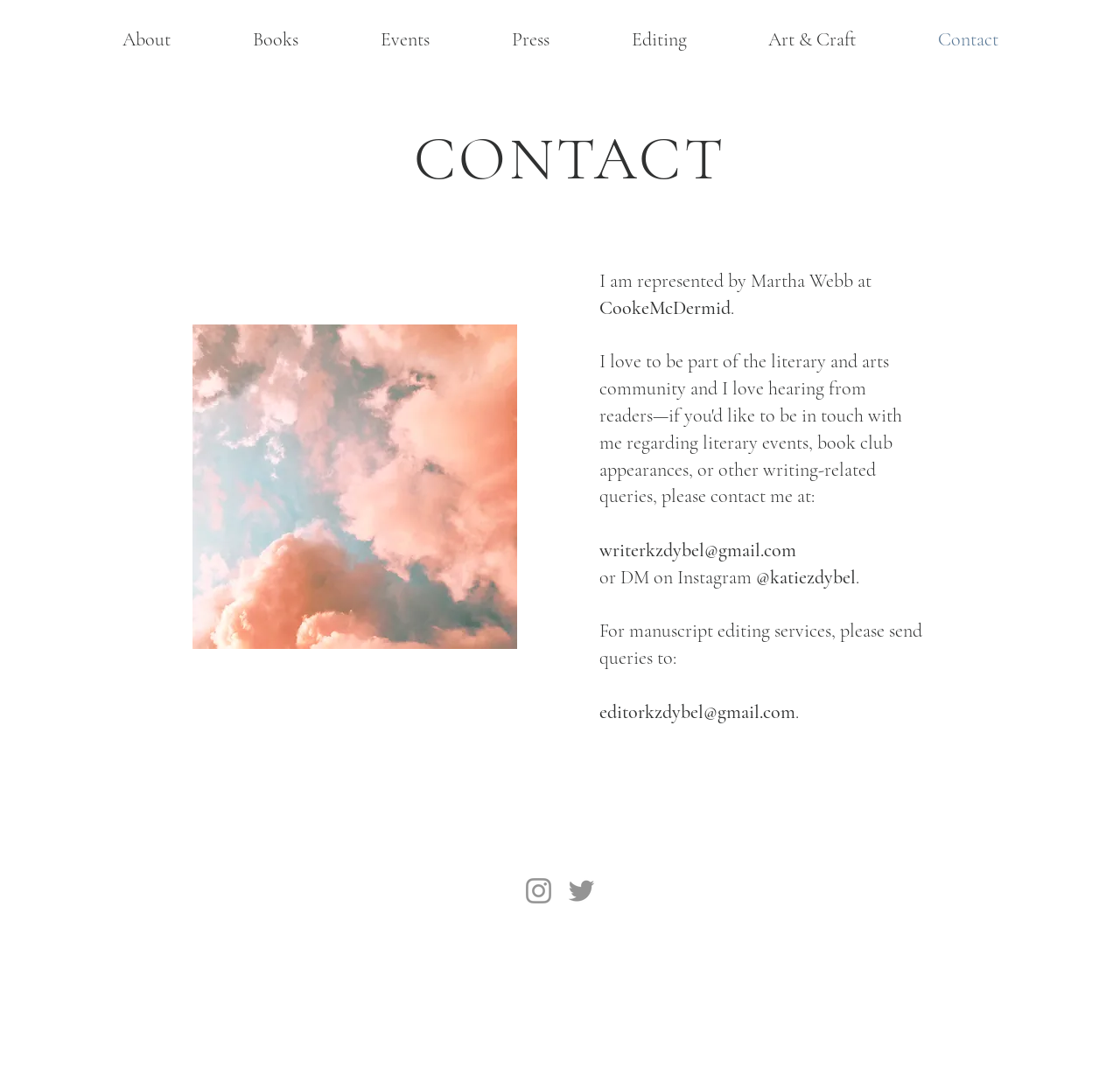Please provide a one-word or phrase answer to the question: 
How many social media platforms are listed?

2